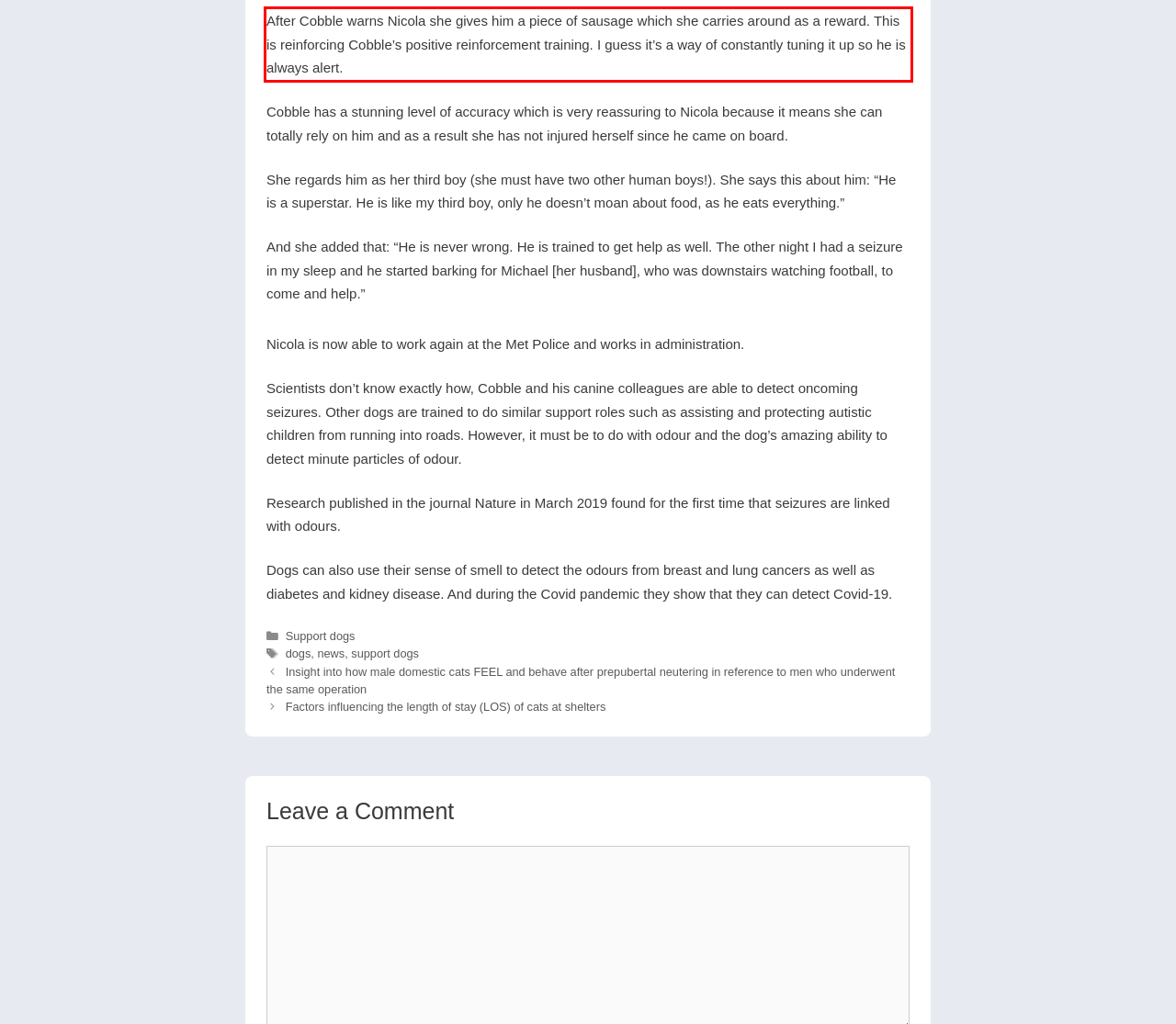You are presented with a screenshot containing a red rectangle. Extract the text found inside this red bounding box.

After Cobble warns Nicola she gives him a piece of sausage which she carries around as a reward. This is reinforcing Cobble’s positive reinforcement training. I guess it’s a way of constantly tuning it up so he is always alert.